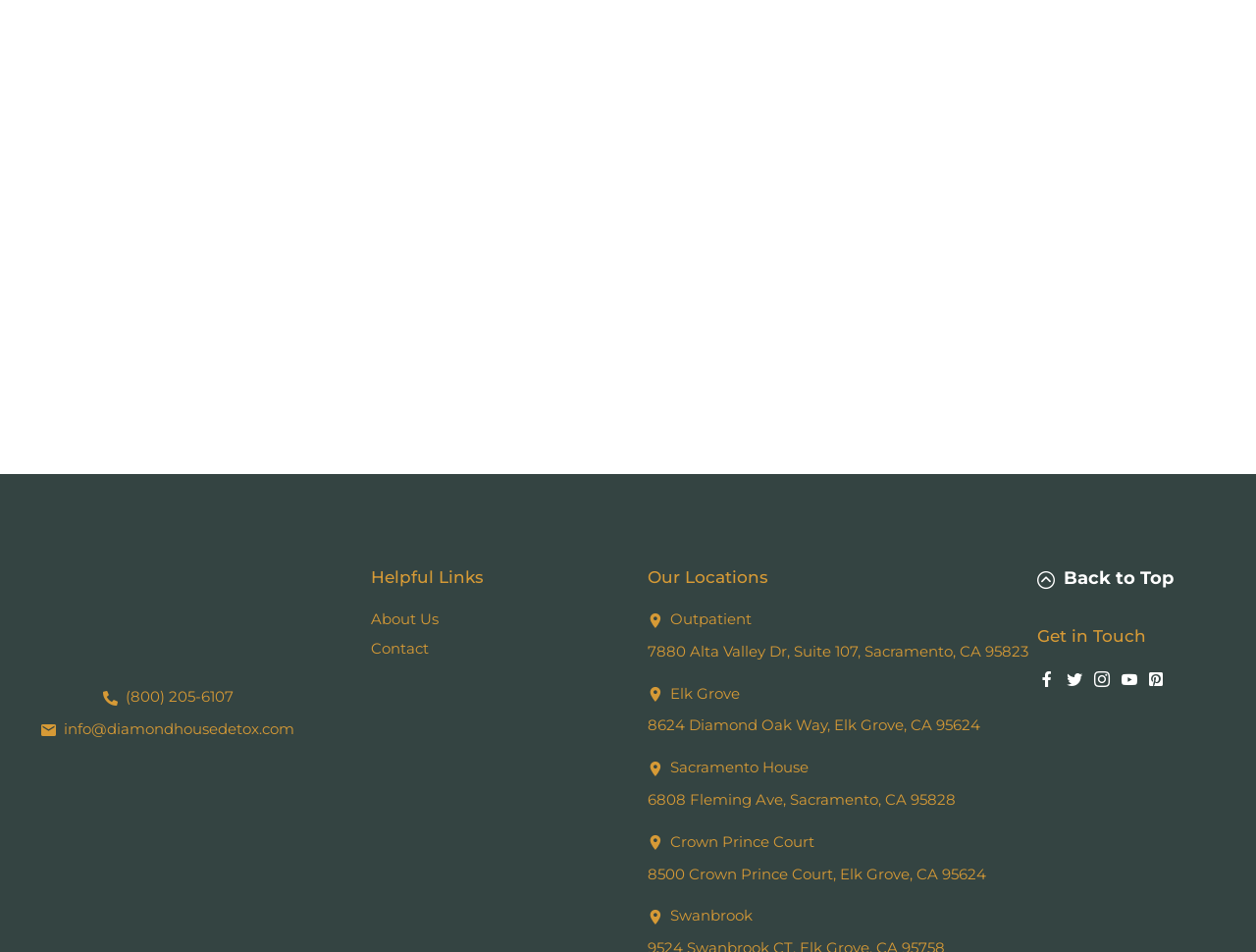Refer to the image and provide a thorough answer to this question:
What is the significance of the 'Back to Top' link?

The 'Back to Top' link is located at the bottom of the webpage, and it is likely that it allows users to quickly navigate back to the top of the page, rather than having to scroll all the way up. This suggests that the significance of the 'Back to Top' link is to provide a convenient way for users to navigate the webpage.